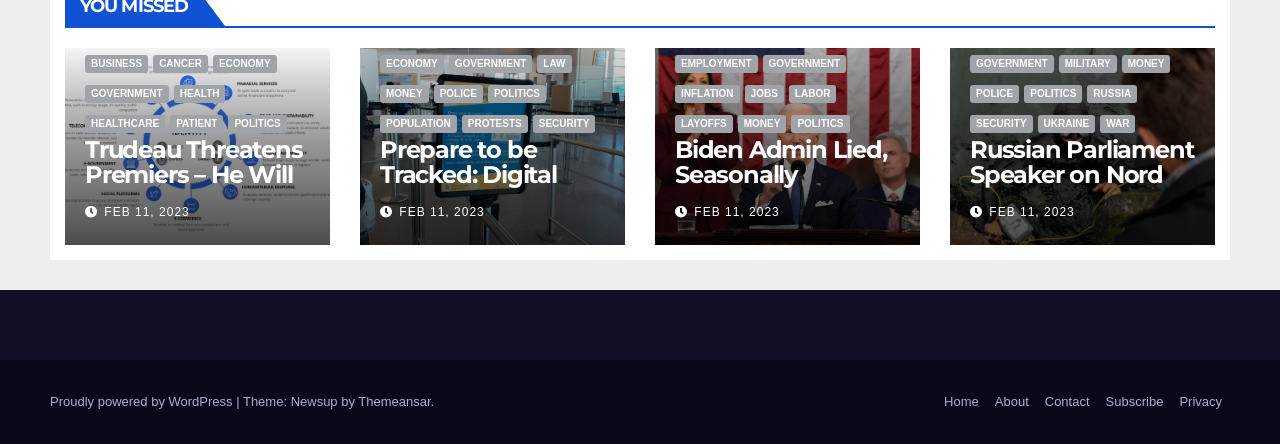Specify the bounding box coordinates of the area to click in order to execute this command: 'Check the 'Home' page'. The coordinates should consist of four float numbers ranging from 0 to 1, and should be formatted as [left, top, right, bottom].

[0.731, 0.867, 0.771, 0.944]